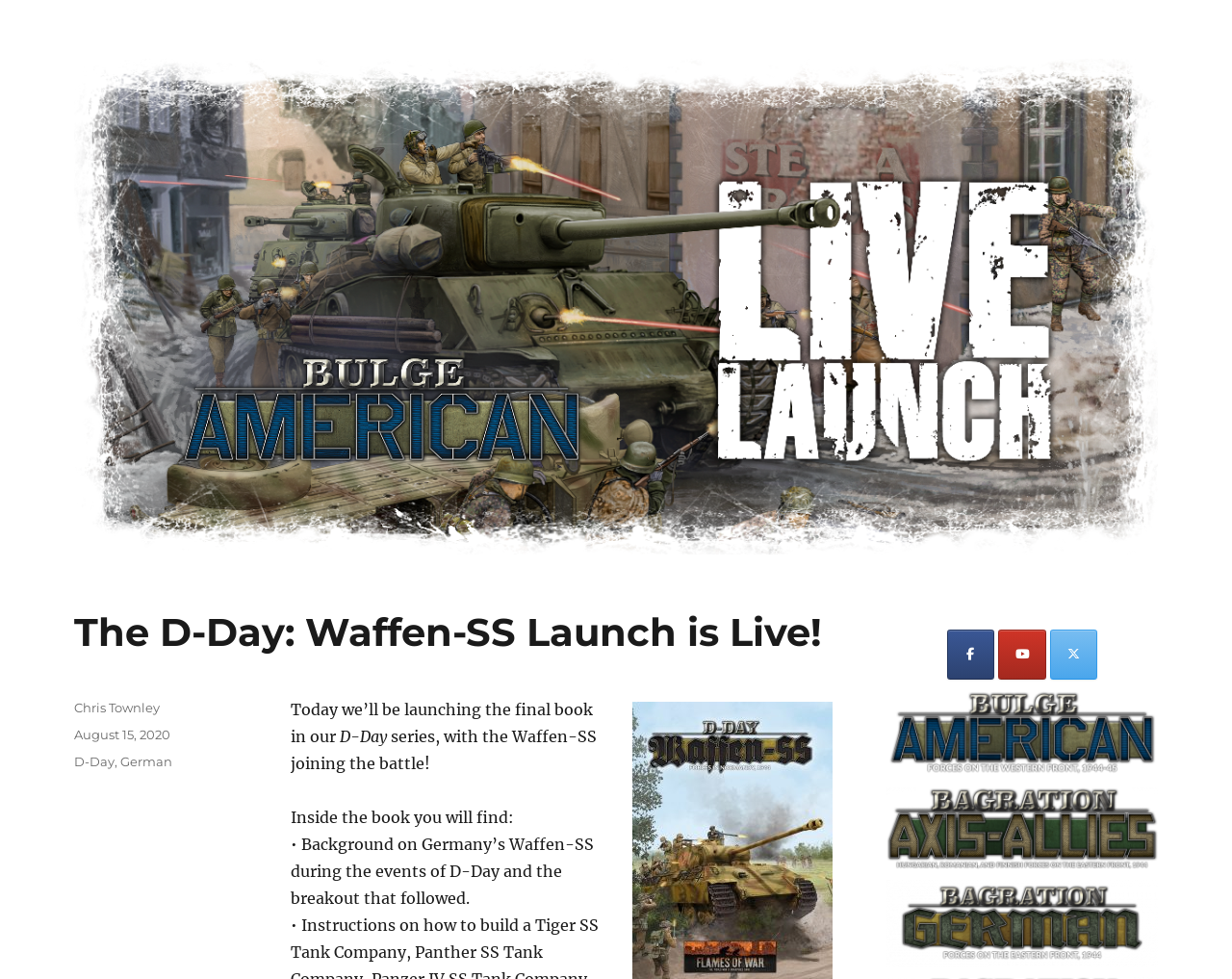Respond to the following question using a concise word or phrase: 
What is the name of the book being launched?

Bagration: Soviet